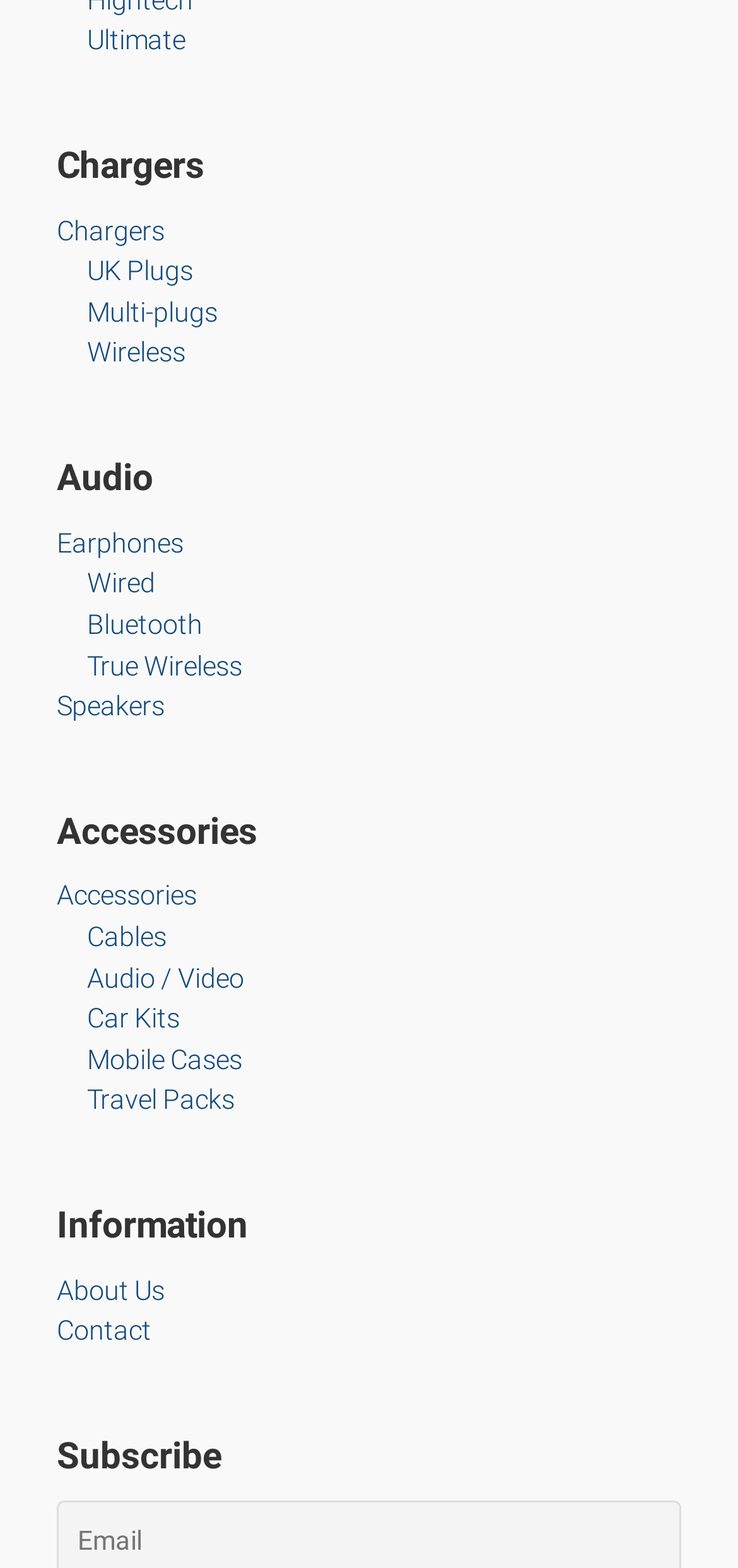Show the bounding box coordinates of the element that should be clicked to complete the task: "Explore the 'Wireless' chargers".

[0.118, 0.213, 0.251, 0.238]